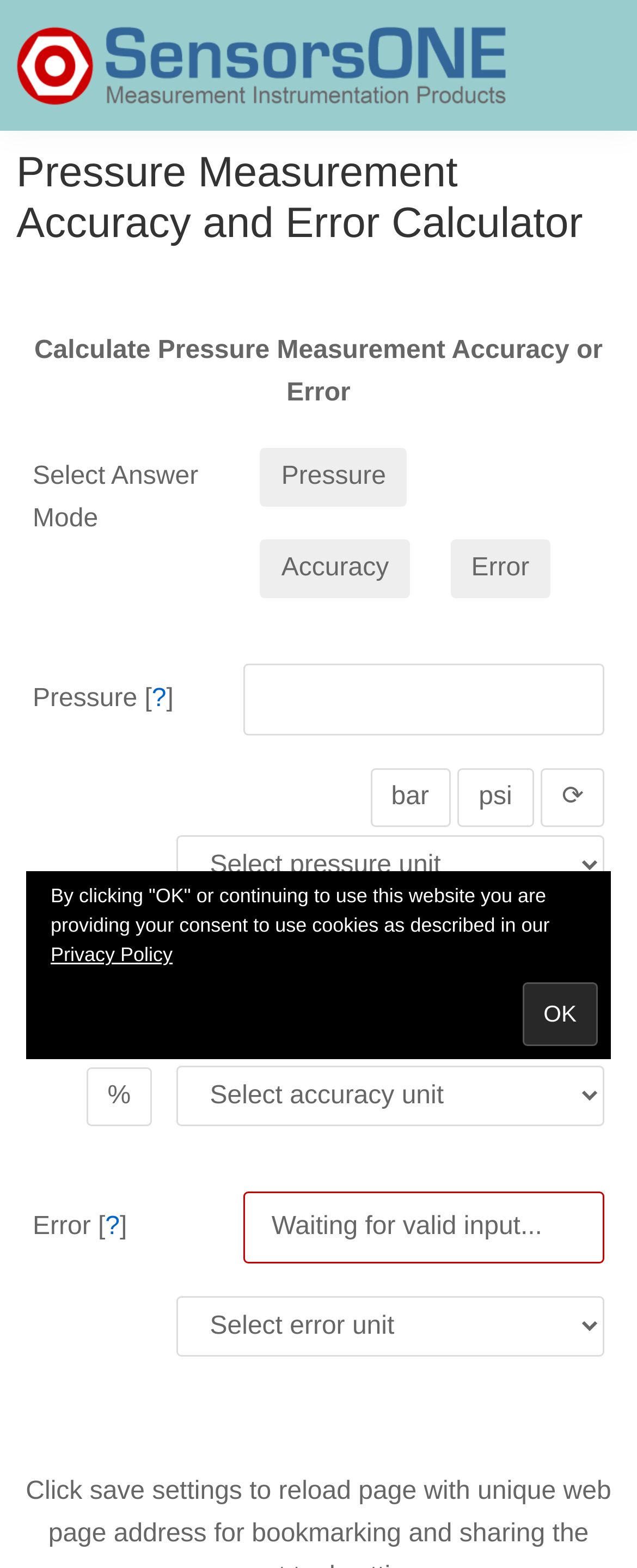Specify the bounding box coordinates of the region I need to click to perform the following instruction: "Click on 'logged in'". The coordinates must be four float numbers in the range of 0 to 1, i.e., [left, top, right, bottom].

None